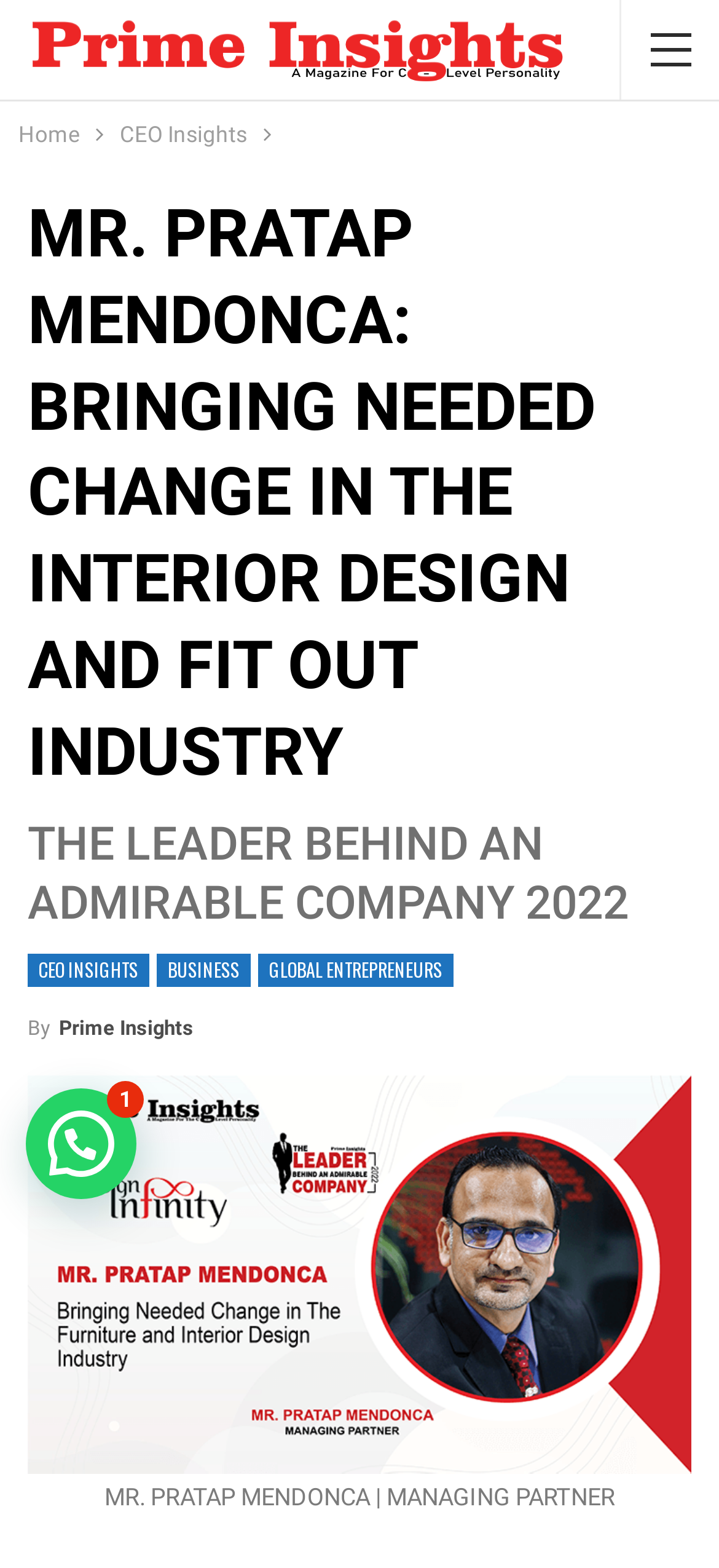What is the name of the publication or source of the insight featured on this webpage?
Based on the screenshot, give a detailed explanation to answer the question.

I determined the answer by analyzing the image element with the OCR text 'Prime Insights'. This suggests that the insight or article featured on the webpage is from Prime Insights, so I concluded that the answer is 'Prime Insights'.